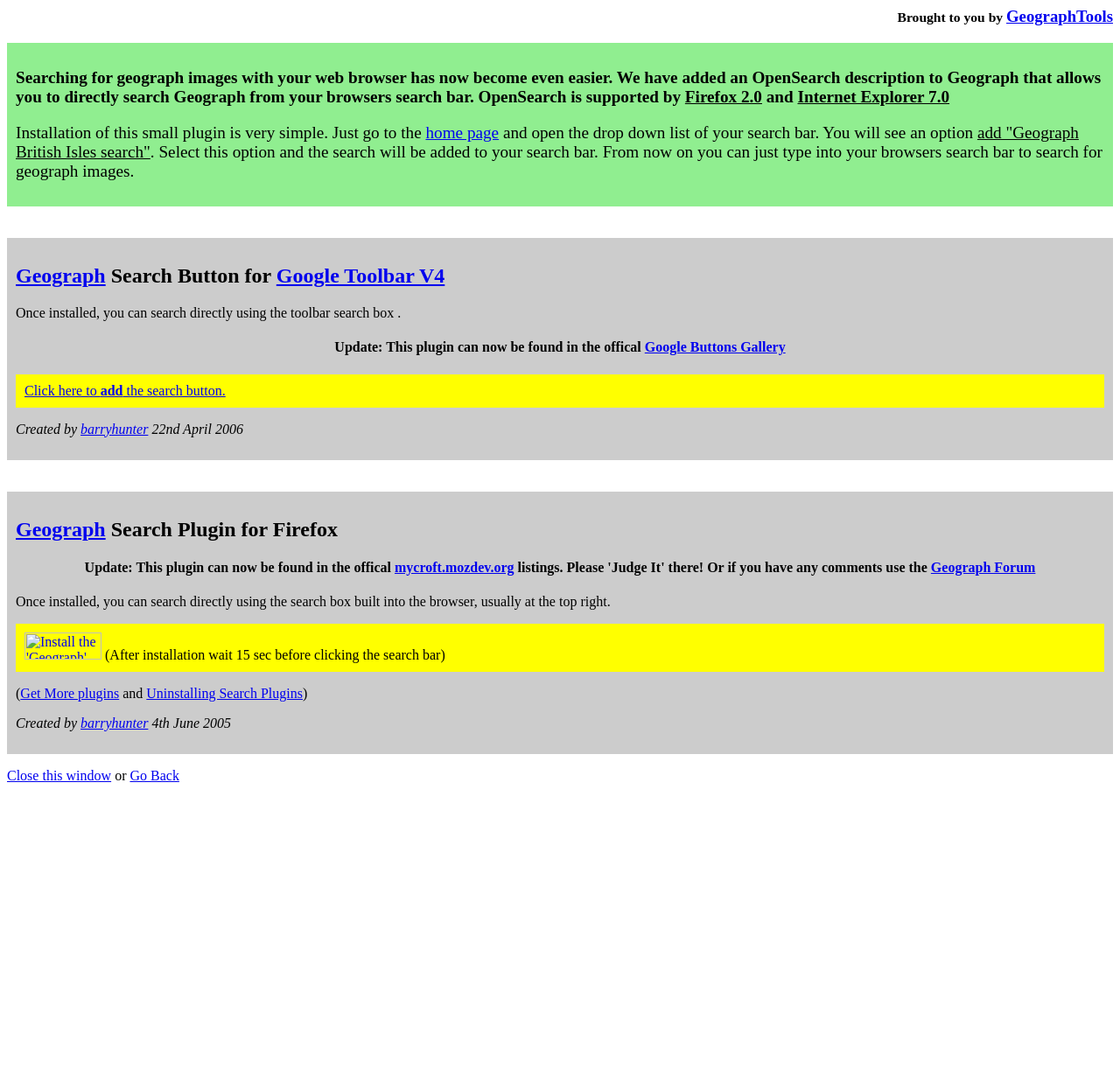Provide your answer in a single word or phrase: 
Where can you find the Geograph Search Button for Google Toolbar V4?

Google Buttons Gallery